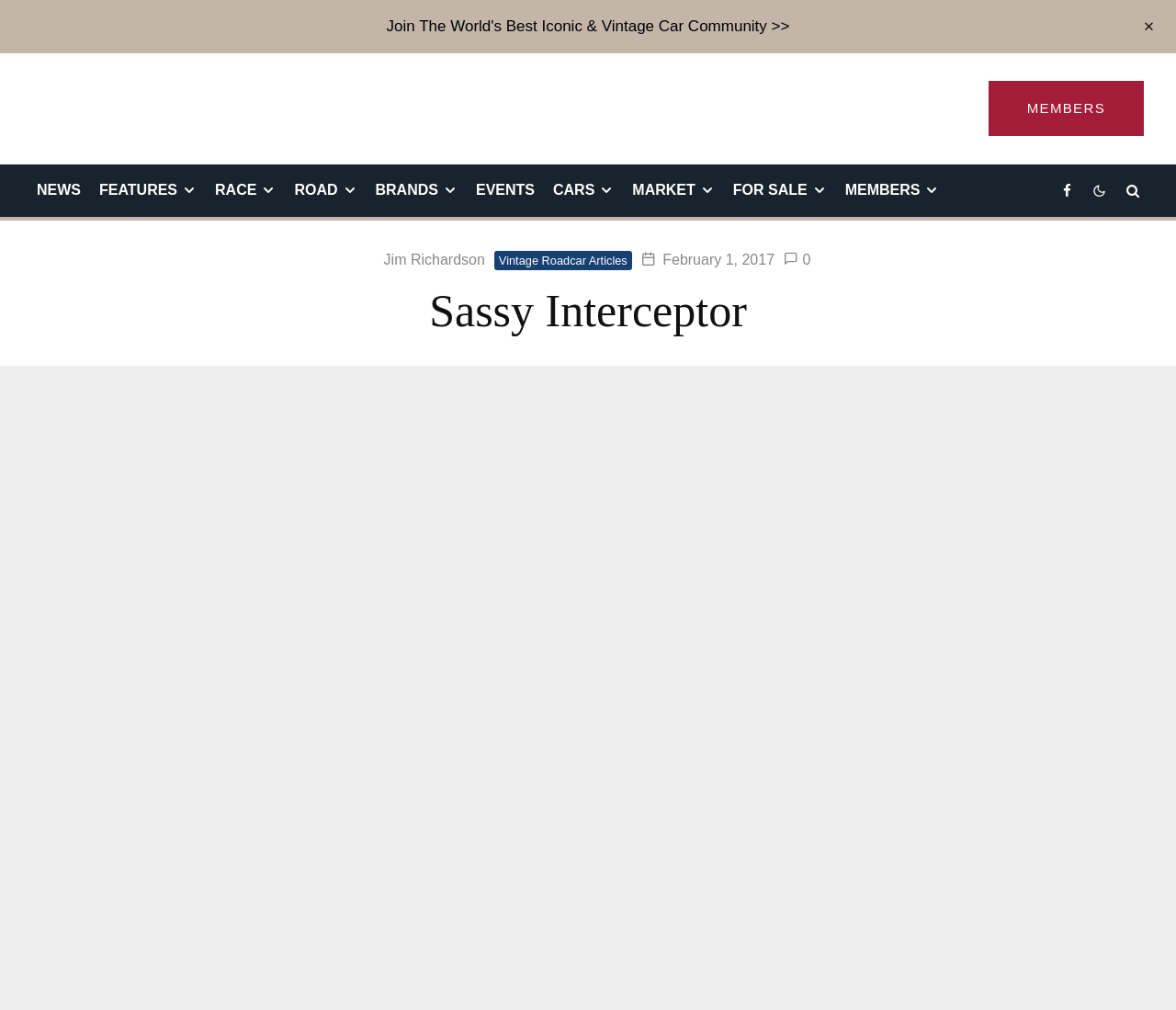Offer an in-depth caption of the entire webpage.

This webpage appears to be a community or forum dedicated to vintage cars, with a focus on iconic and classic vehicles. At the top of the page, there is a prominent link to "Join The World's Best Iconic & Vintage Car Community >>" which suggests that the website is a membership-based community.

Below this link, there is a navigation menu with several links, including "NEWS", "FEATURES", "RACE", "ROAD", "BRANDS", "EVENTS", "CARS", "MARKET", "FOR SALE", and "MEMBERS". These links are arranged horizontally across the page, with "NEWS" on the left and "MEMBERS" on the right.

To the right of the navigation menu, there are three social media links, including "Facebook" and two others represented by icons. Below these links, there is a profile section with an avatar photo and a link to "Jim Richardson". Next to the profile section, there is a link to "Vintage Roadcar Articles" and a timestamp indicating that the article was posted on "February 1, 2017".

The main content of the page is headed by a title "Sassy Interceptor", which spans almost the entire width of the page. The content below this title is not explicitly described in the accessibility tree, but based on the meta description, it appears to be a personal anecdote or story about a 1956 Ford Fairlane Victoria.

There are a total of 14 links on the page, including the navigation menu, social media links, and profile links. There is also one image on the page, which is the avatar photo. Overall, the page has a clean and organized layout, with clear headings and concise text.